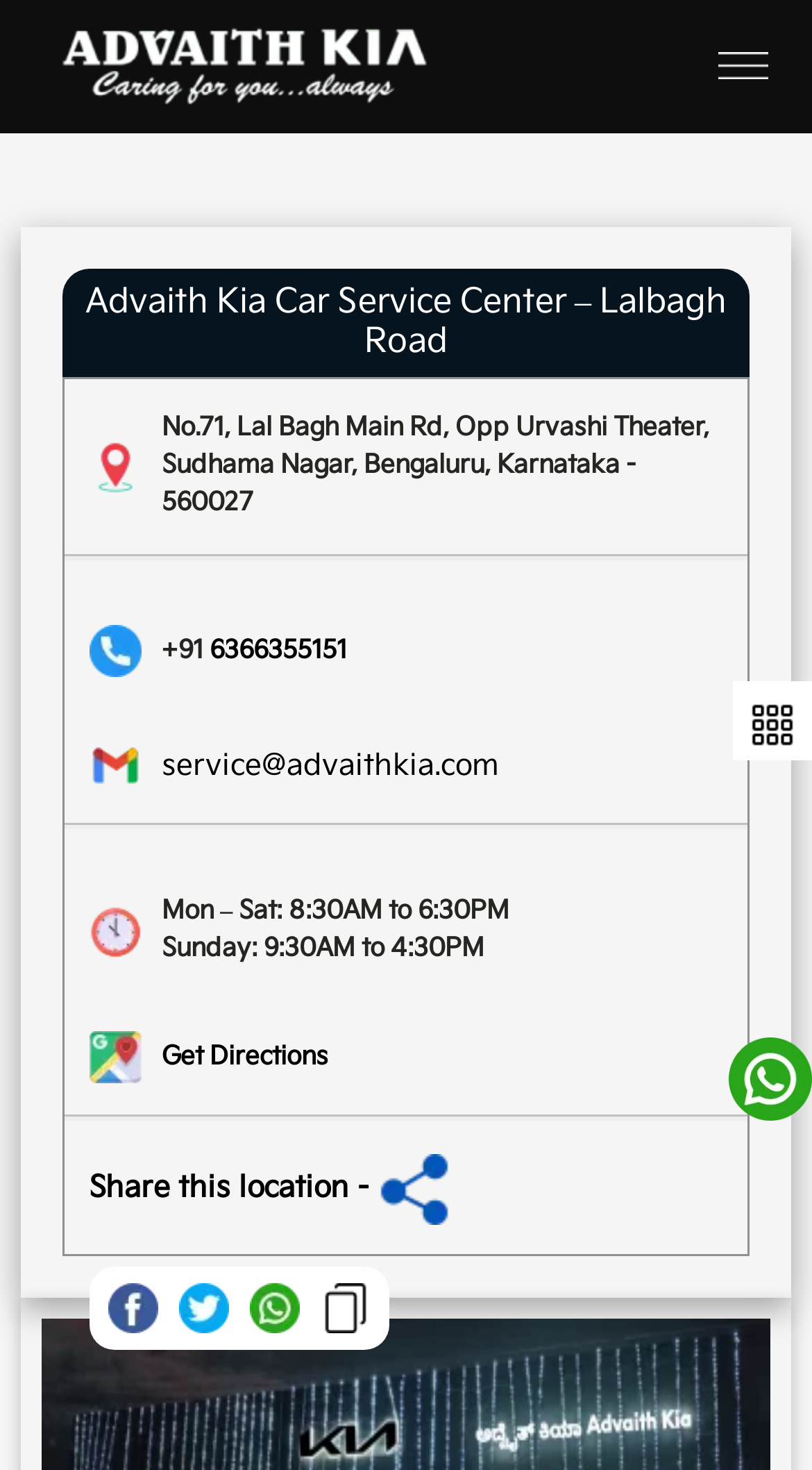What is the phone number of Advaith Kia Car Service Center?
Refer to the image and provide a thorough answer to the question.

I found the phone number by looking at the link element with the bounding box coordinates [0.258, 0.432, 0.428, 0.453] which contains the phone number.